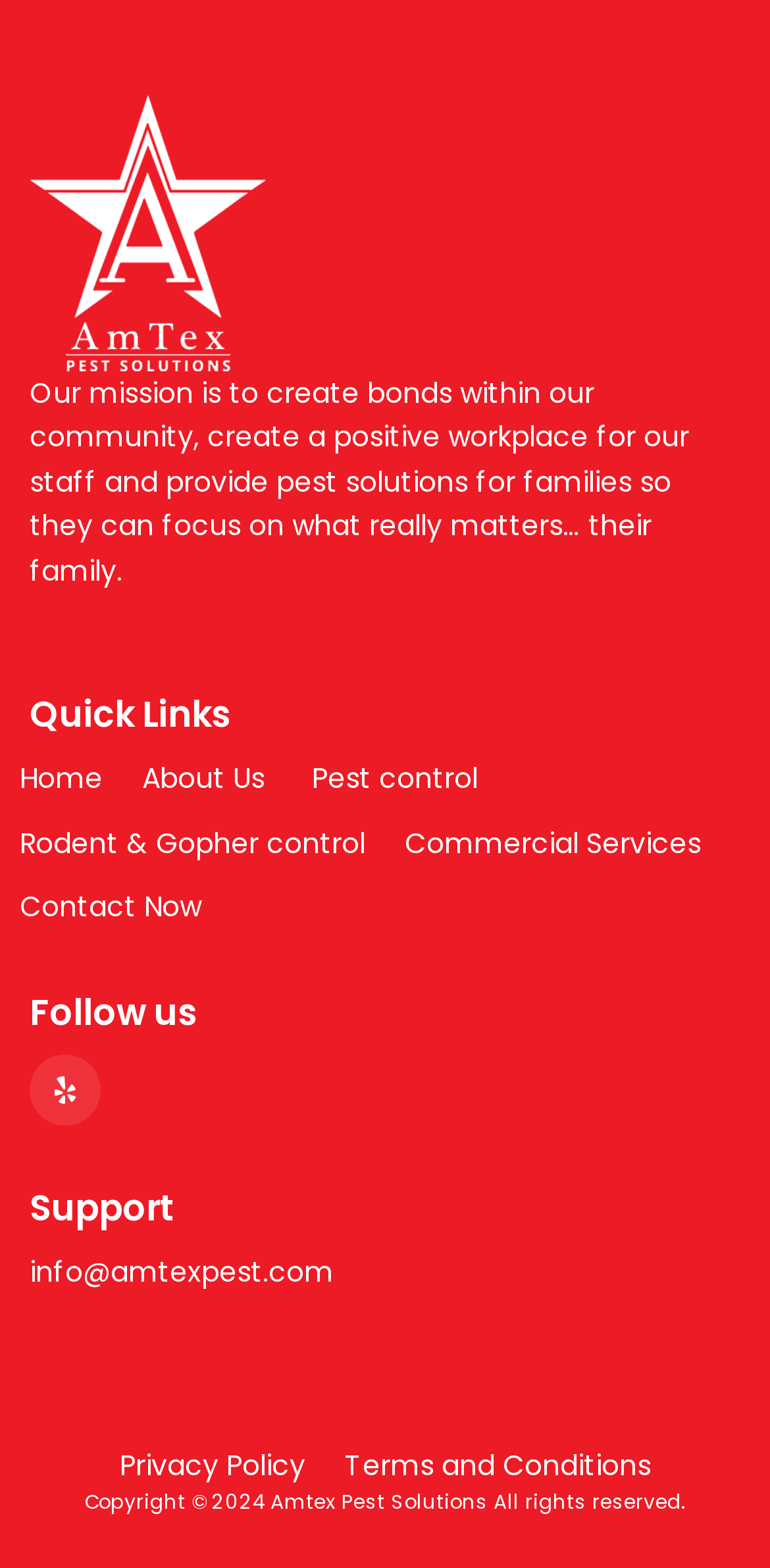Find the bounding box coordinates for the element described here: "June 2016".

None